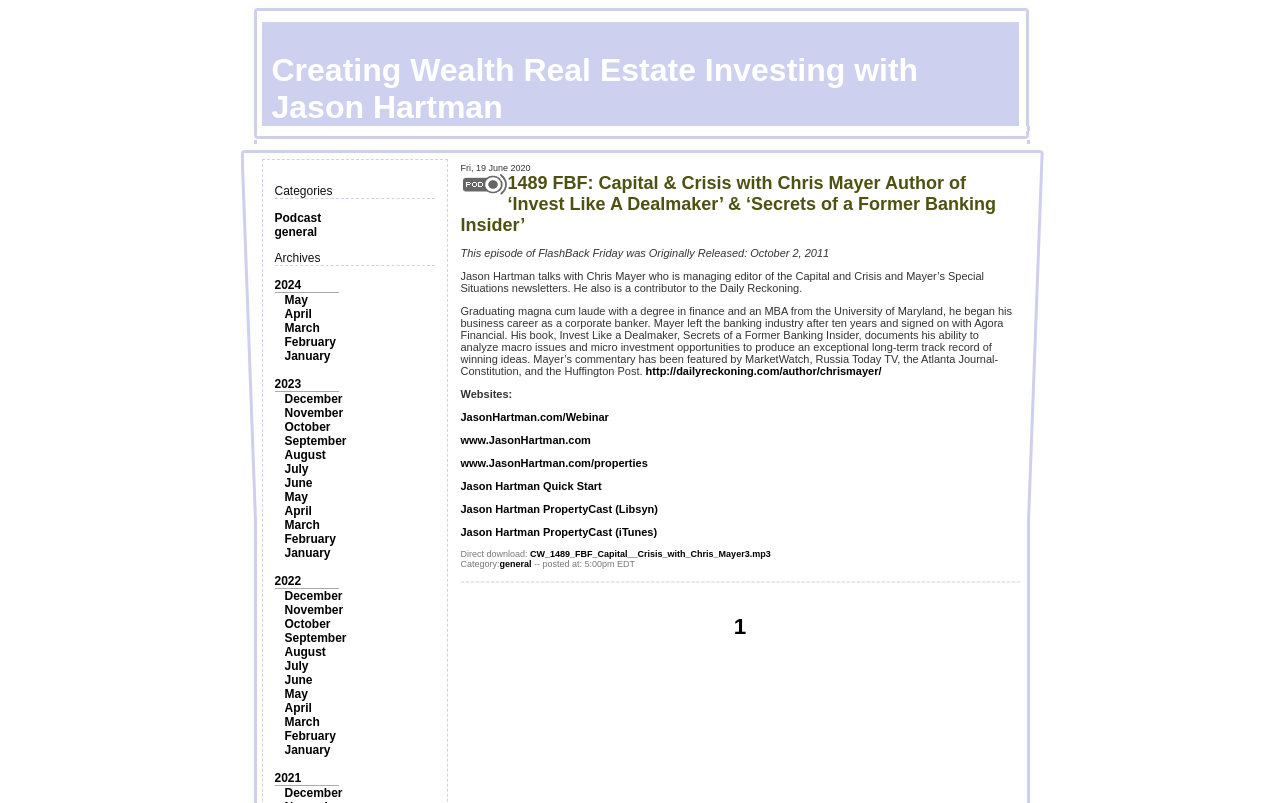Provide a short answer to the following question with just one word or phrase: How many links are there in the webpage?

more than 20